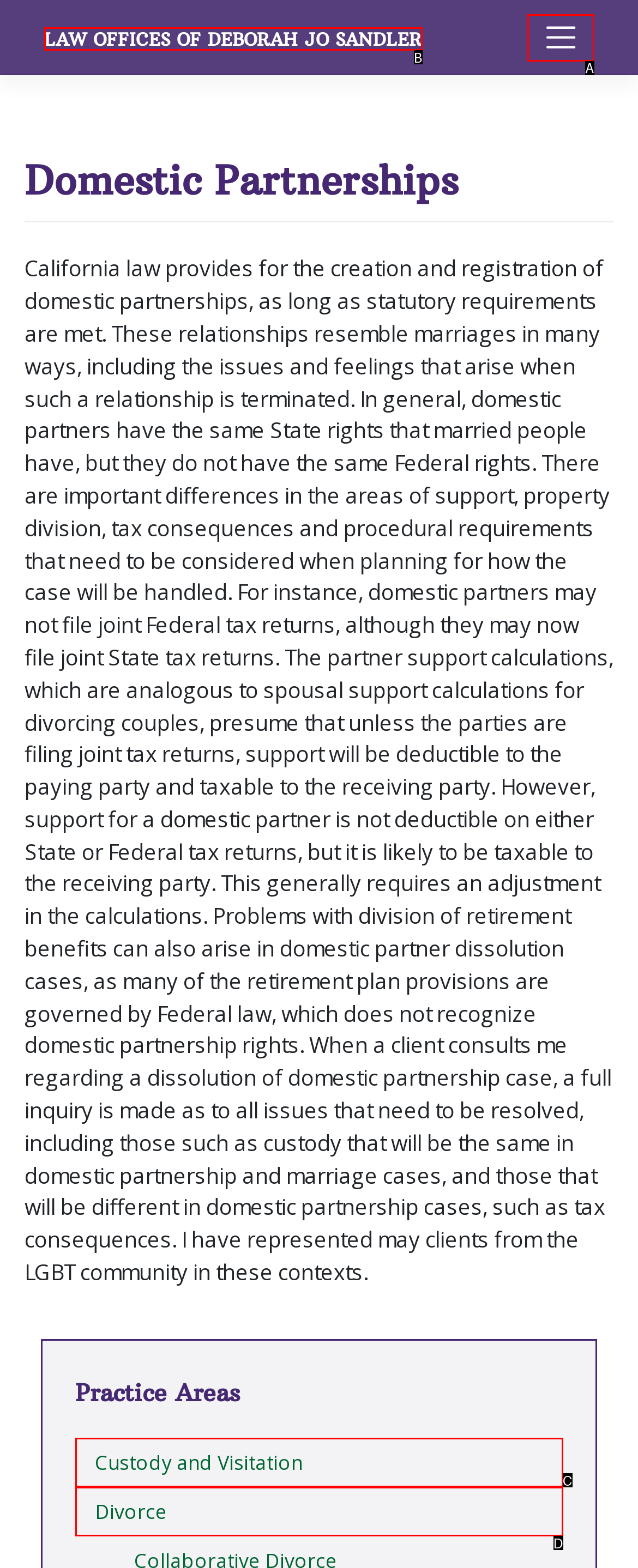Identify the UI element that best fits the description: Custody and Visitation
Respond with the letter representing the correct option.

C